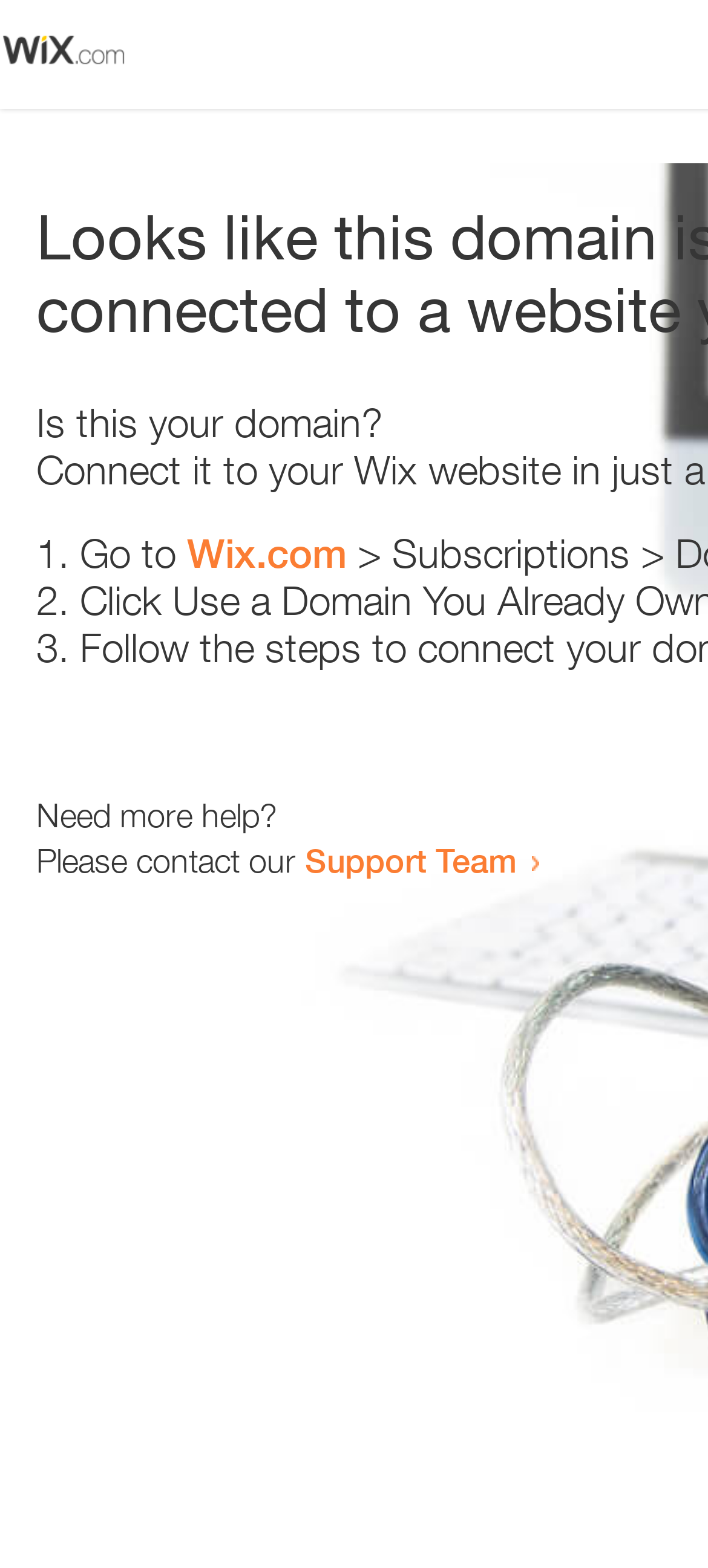Bounding box coordinates should be provided in the format (top-left x, top-left y, bottom-right x, bottom-right y) with all values between 0 and 1. Identify the bounding box for this UI element: Wix.com

[0.264, 0.338, 0.49, 0.368]